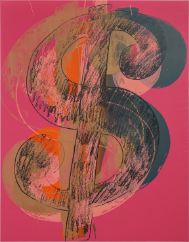Explain in detail what you see in the image.

The image features a bold and striking representation of a dollar sign, painted against a bright pink background. This artwork, created by the renowned artist Andy Warhol, emphasizes the themes of consumerism and capitalism that are often explored in his work. The dollar sign is rendered in a dynamic style, with rich textures and overlapping colors that suggest movement and depth, reflecting Warhol's iconic approach to pop art. This piece is part of the exhibition titled "Andy Warhol’s Long Shadow," which showcases works that delve into the ongoing influences of Warhol’s artistry. The exhibition is set to run from March 25 to June 22, 2024, in Hong Kong, inviting viewers to engage with Warhol's commentary on the interplay of art and commerce.